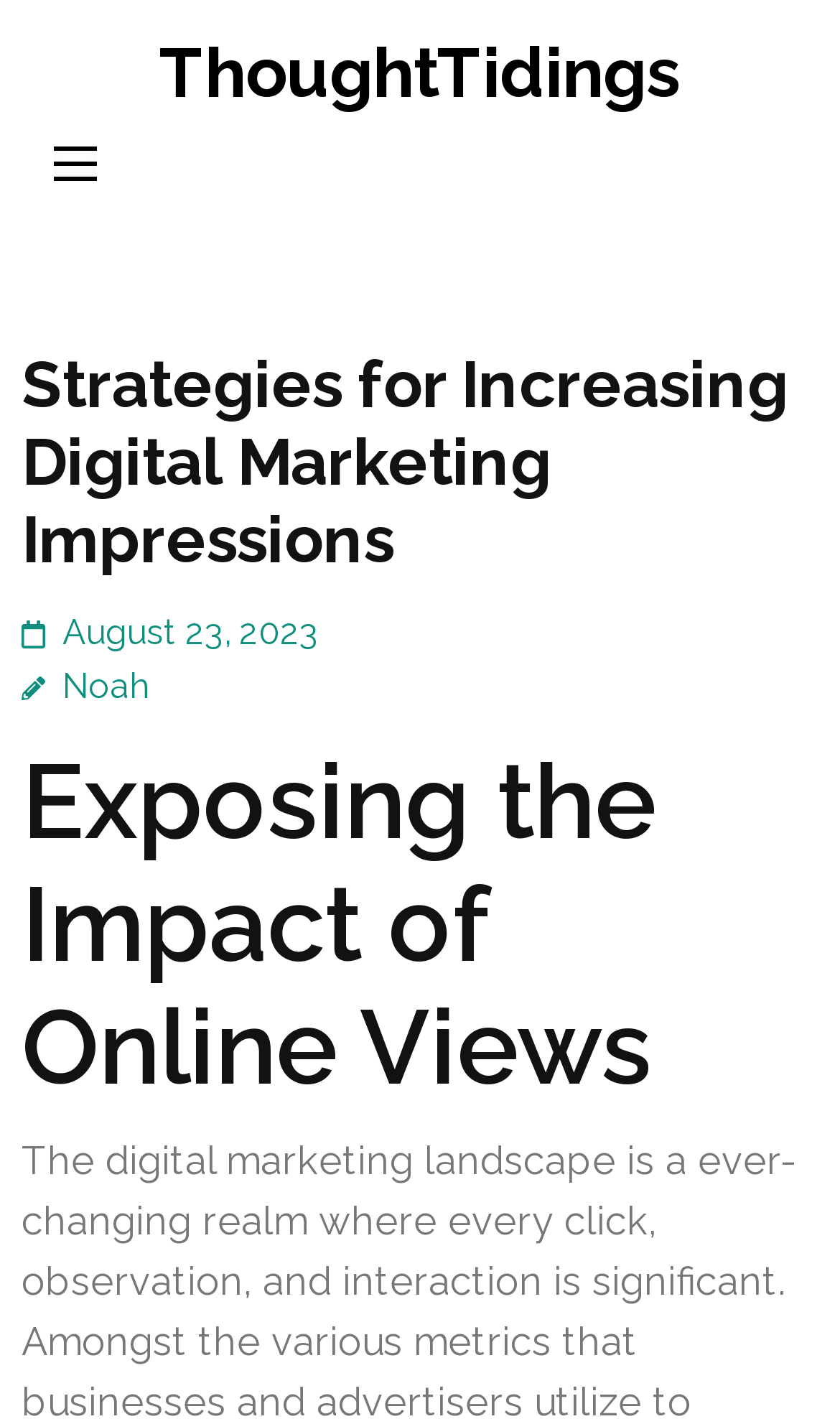What is the date of the article?
Carefully examine the image and provide a detailed answer to the question.

I found the date of the article by looking at the link element with the text 'August 23, 2023' which is located below the main heading and above the author's name.